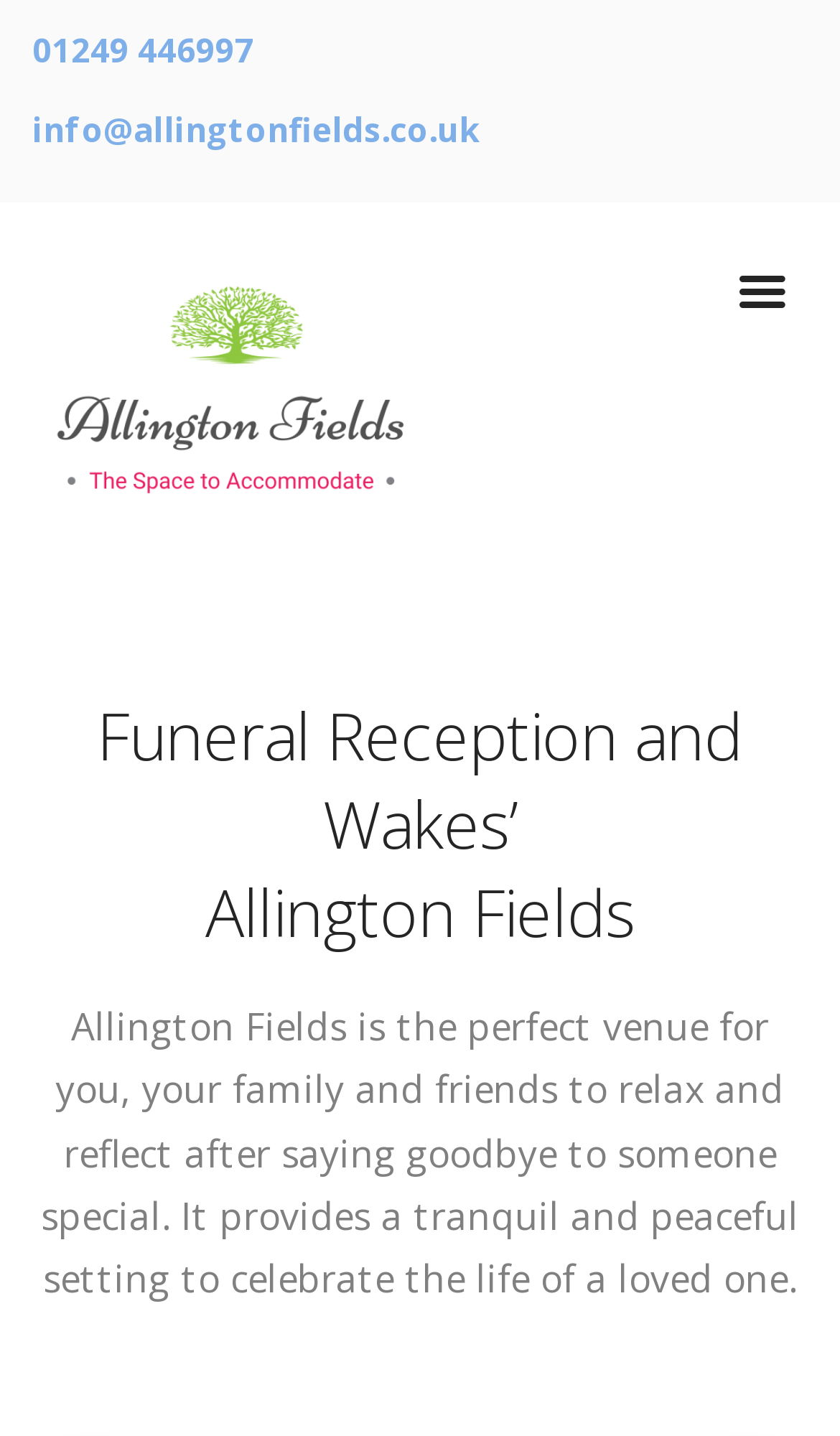From the screenshot, find the bounding box of the UI element matching this description: "alt="logo"". Supply the bounding box coordinates in the form [left, top, right, bottom], each a float between 0 and 1.

[0.038, 0.251, 0.513, 0.278]